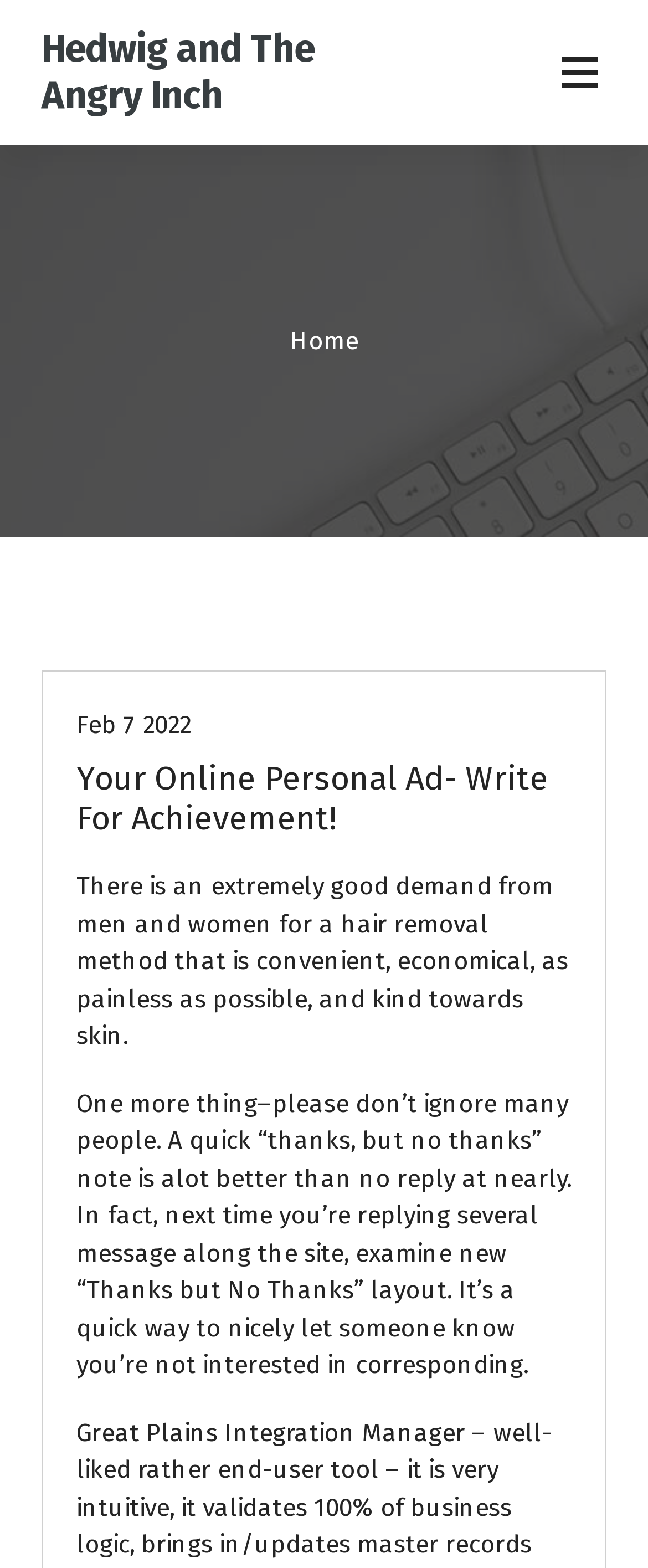Answer the following query concisely with a single word or phrase:
What is the text of the first link on the page?

Hedwig and The Angry Inch